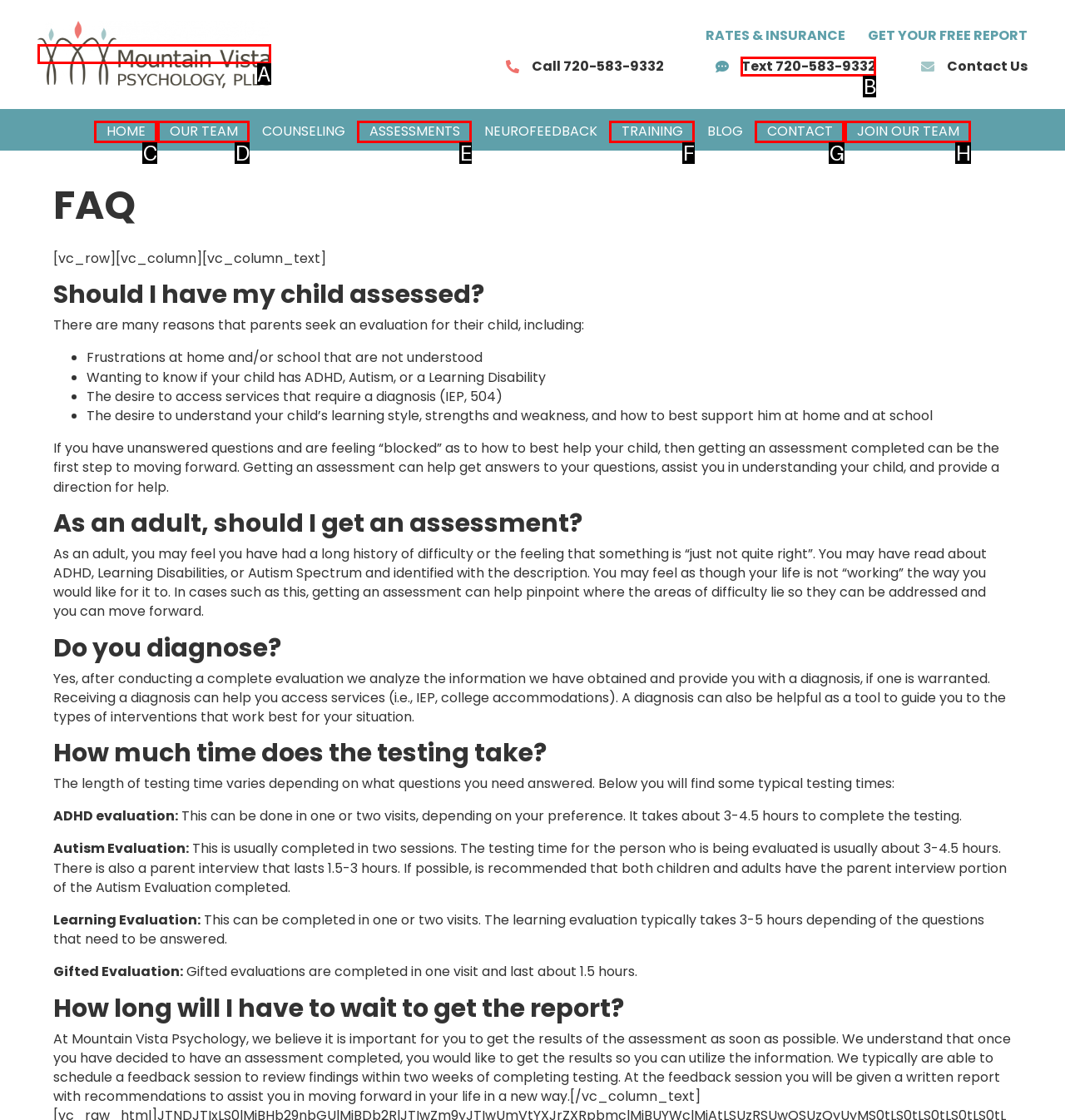Match the element description to one of the options: alt="Mountain Vista Psychology Logo" title="logo"
Respond with the corresponding option's letter.

A